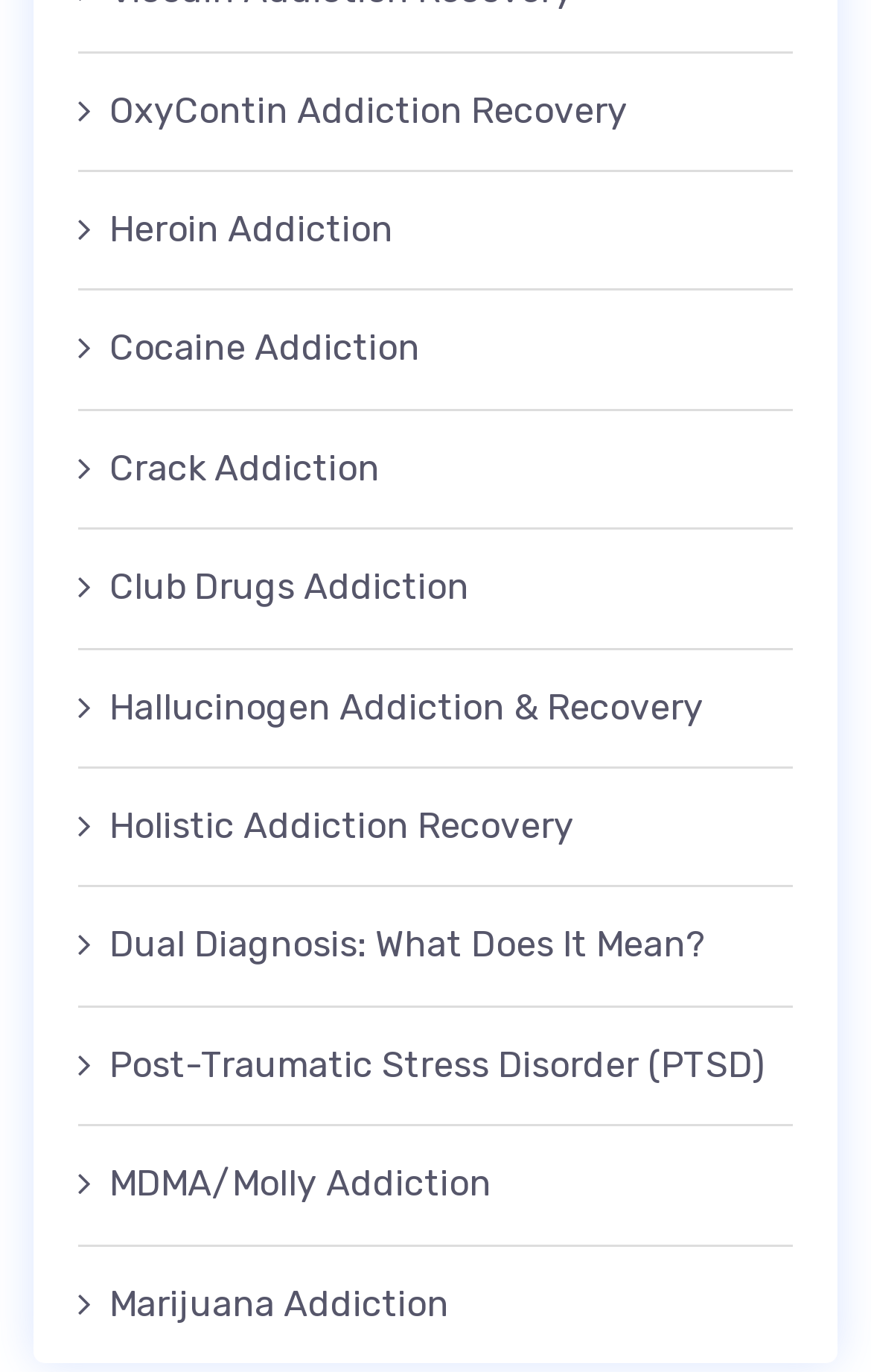Are there any holistic recovery options?
Based on the image, answer the question with as much detail as possible.

By examining the links on the webpage, I see that there is a holistic recovery option listed, which is 'Holistic Addiction Recovery'. This suggests that the webpage does offer holistic recovery options.